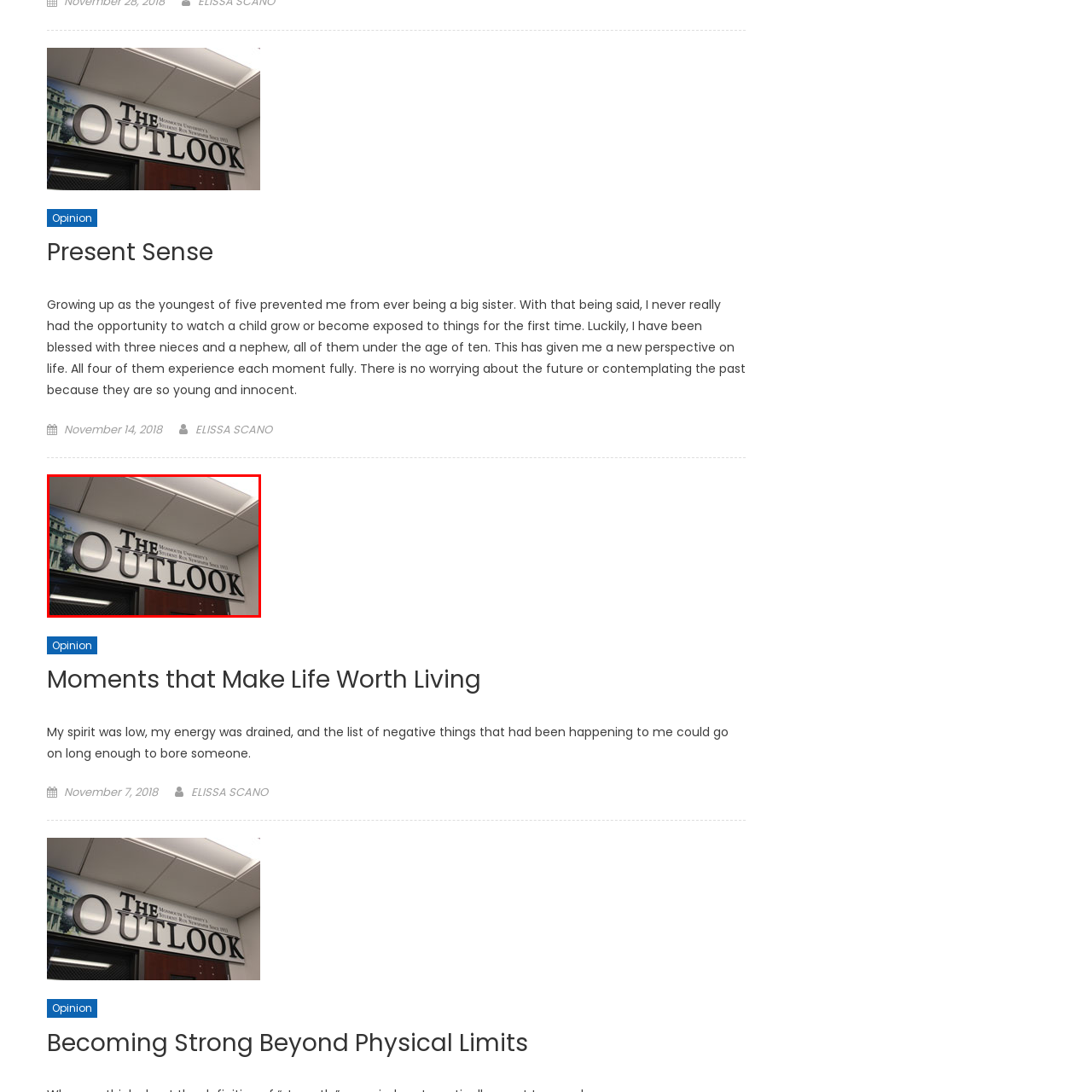Describe the contents of the image that is surrounded by the red box in a detailed manner.

The image features a prominent sign that reads "THE OUTLOOK," displaying bold and stylized lettering. Below the main title, a tagline indicates that it is "Marquette University's Student Run Newspaper Since 1911," highlighting its long-standing history and connection to the university. The sign is mounted in a hallway, suggesting a welcoming entryway to the newspaper's office. The overall aesthetic combines professionalism with a sense of tradition, reflecting the newspaper's role within the university community.